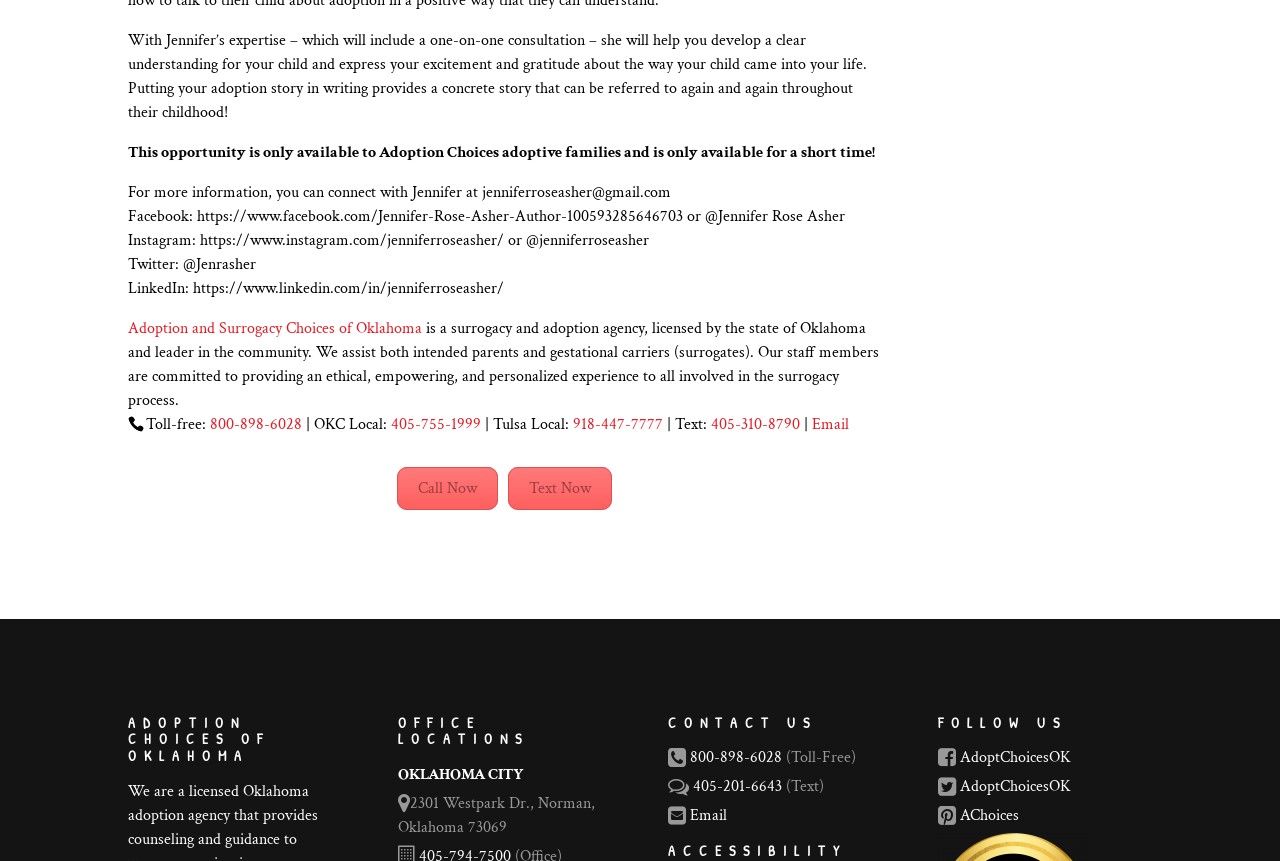What is the name of the adoption agency?
Look at the screenshot and respond with one word or a short phrase.

Adoption Choices of Oklahoma